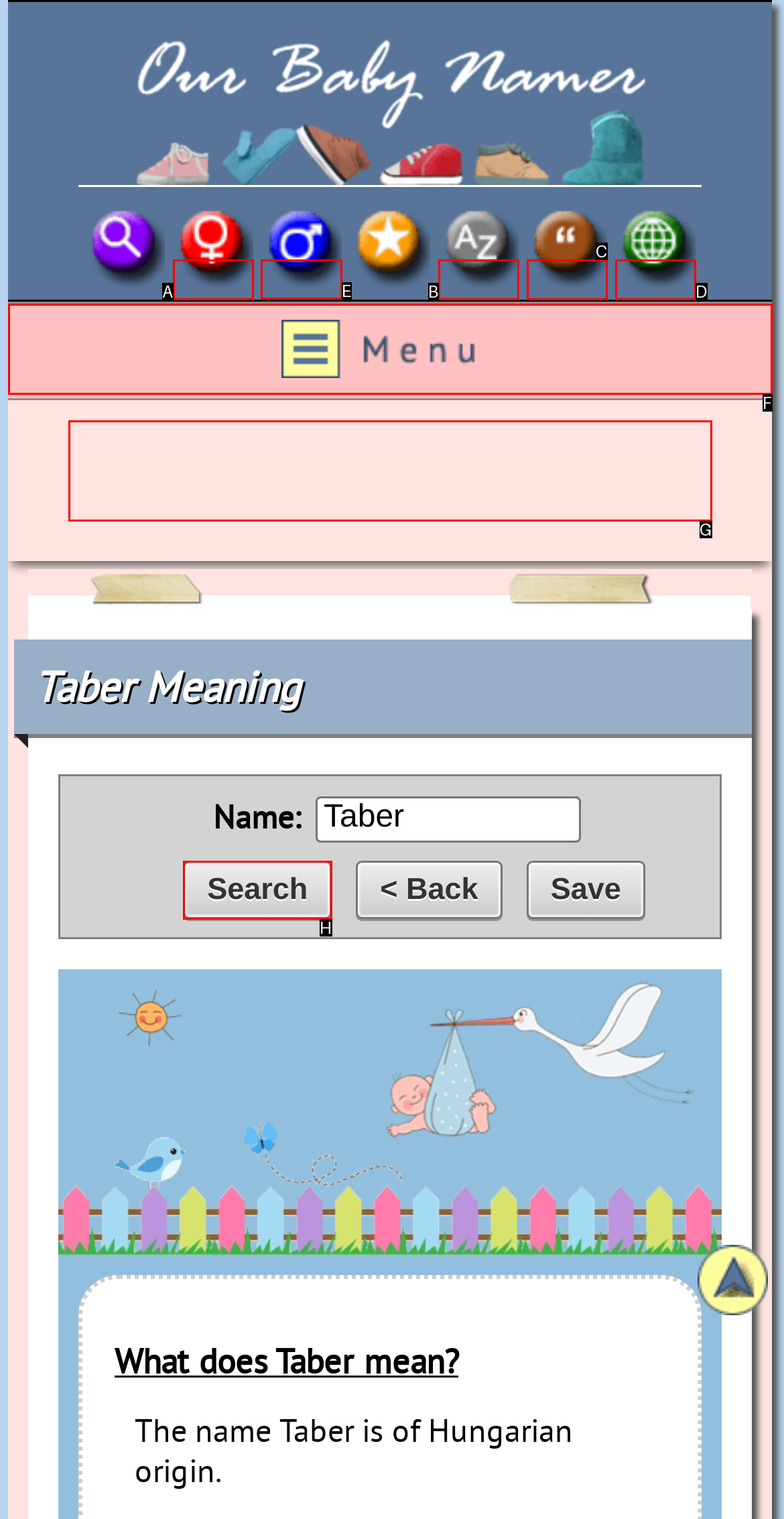Select the letter of the UI element you need to click on to fulfill this task: Go to Boy Names. Write down the letter only.

E